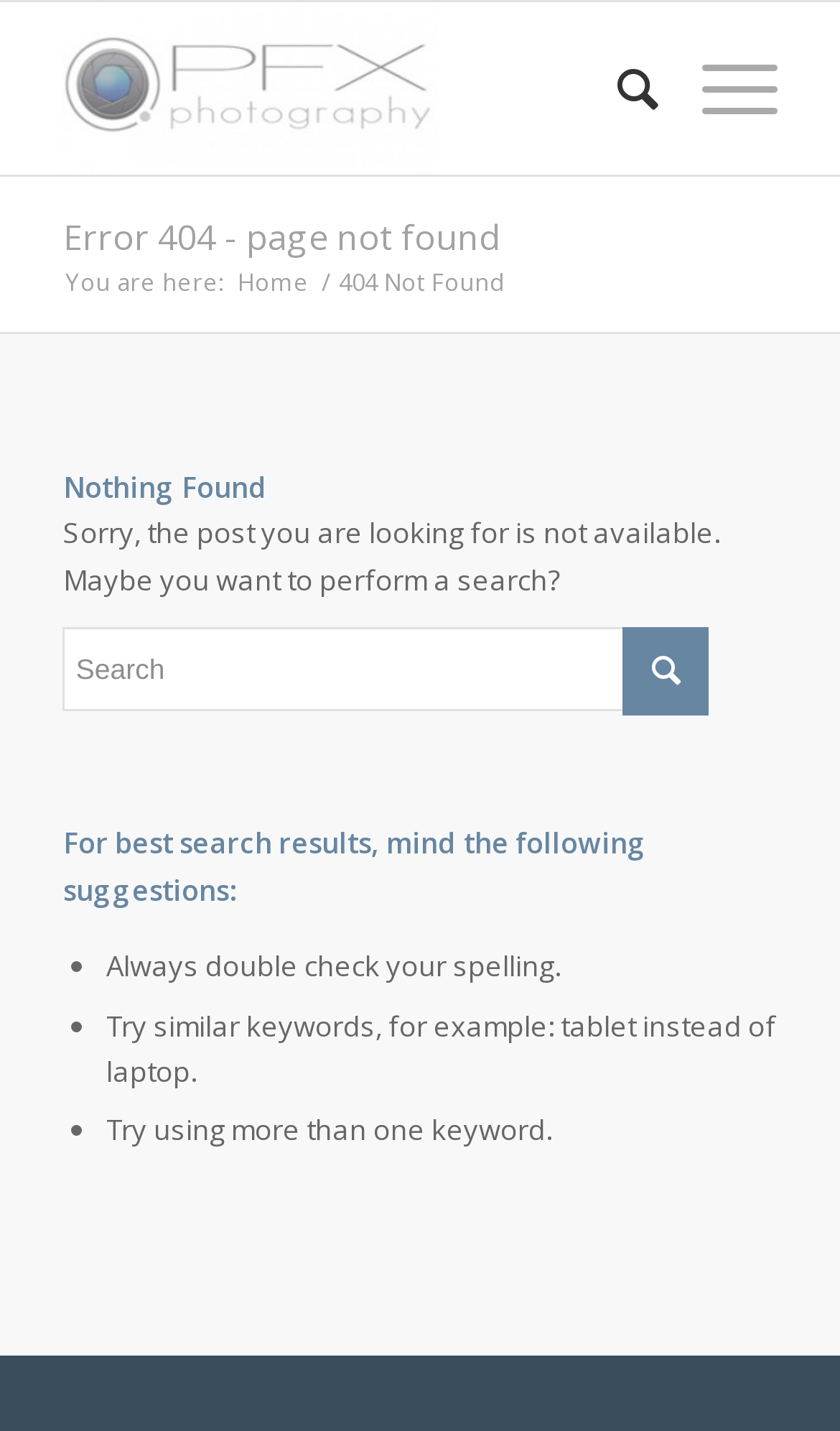What is the purpose of the textbox?
Please utilize the information in the image to give a detailed response to the question.

The textbox is labeled as 'Search' and is accompanied by a button with a search icon, suggesting that it is used for searching purposes.